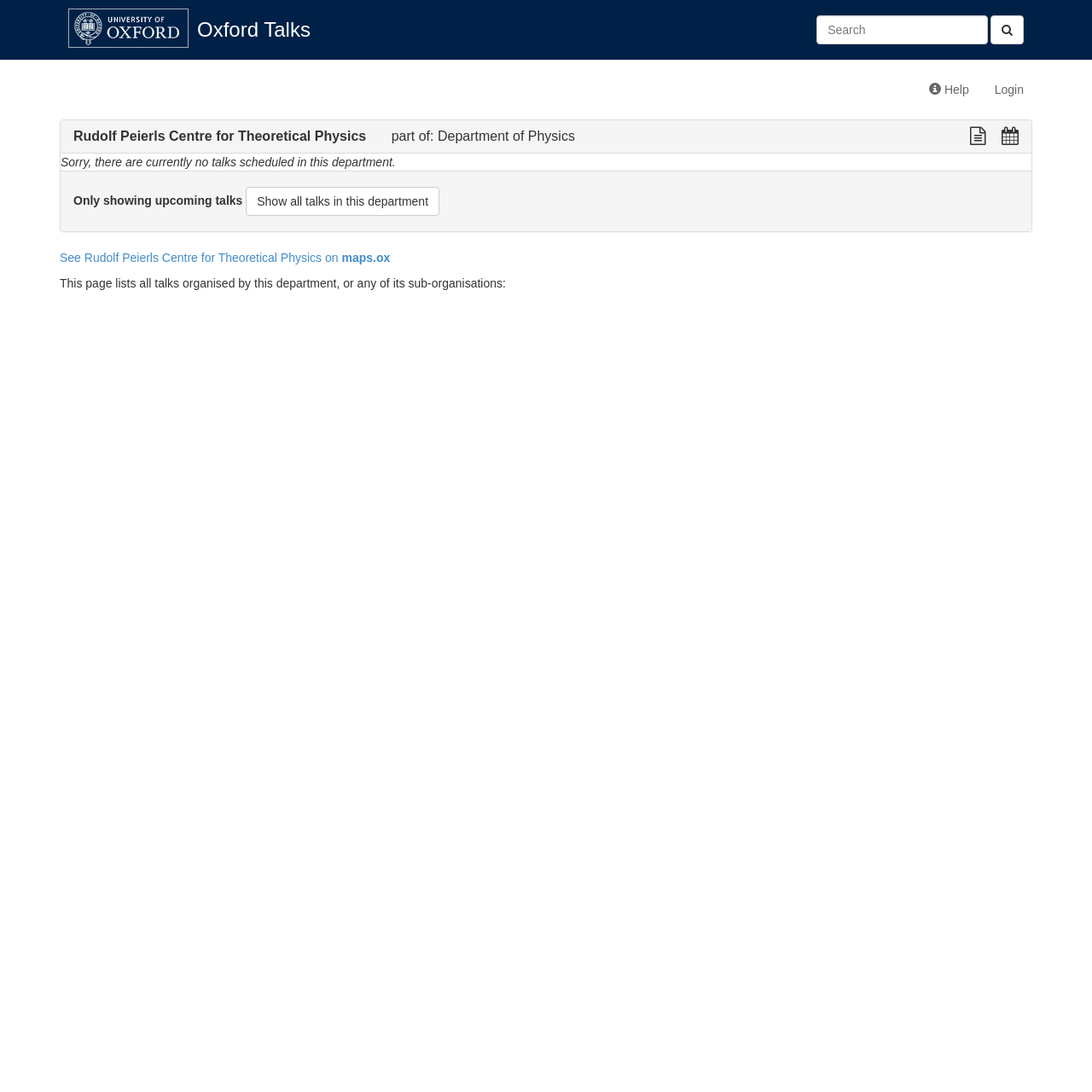How can I view talks in a plain text version?
Could you please answer the question thoroughly and with as much detail as possible?

The link 'View a plain text version of this department's talks' is provided, which can be clicked to view the talks in a plain text version.